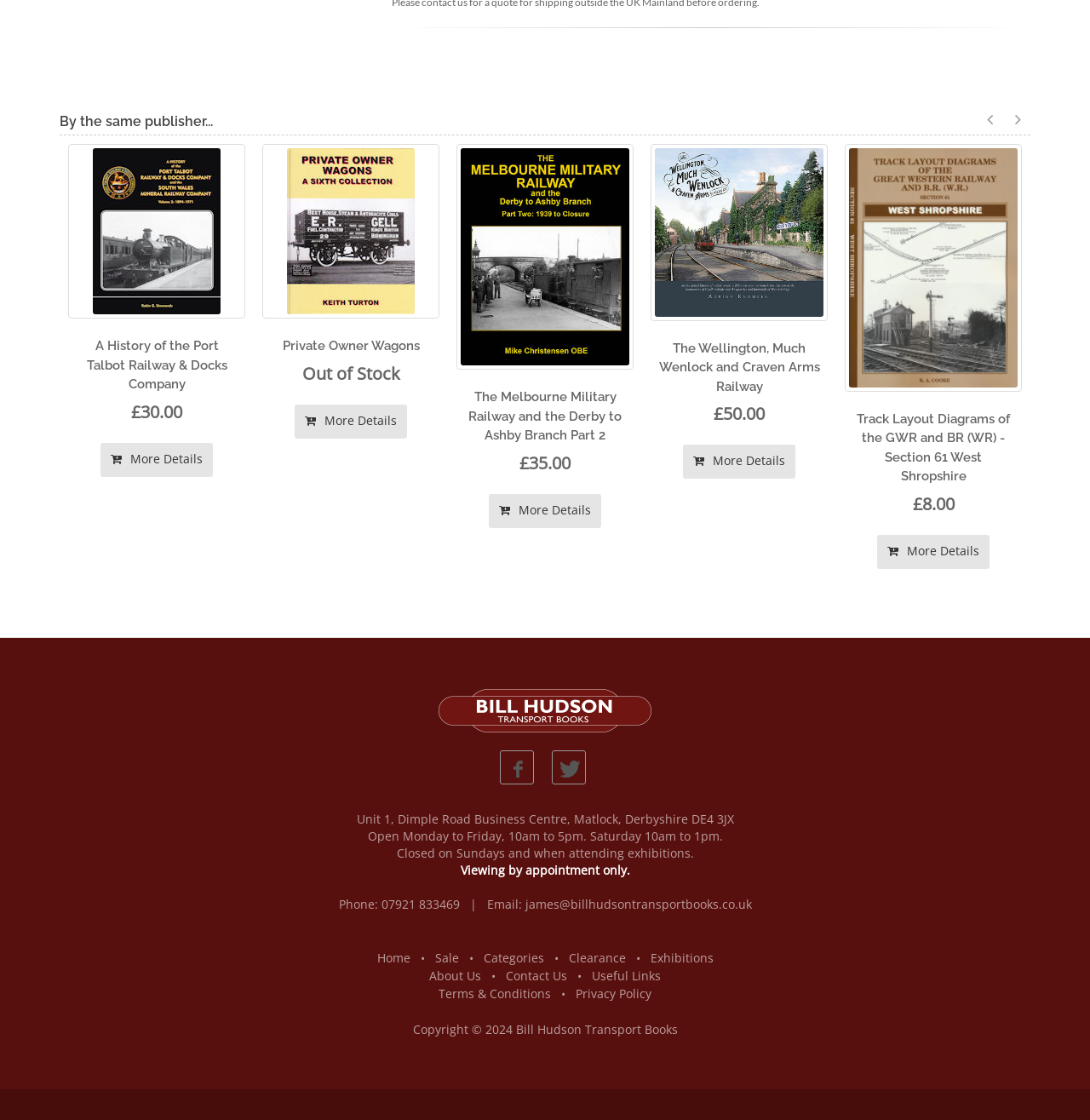What is the status of 'Private Owner Wagons'?
Using the visual information, reply with a single word or short phrase.

Out of Stock